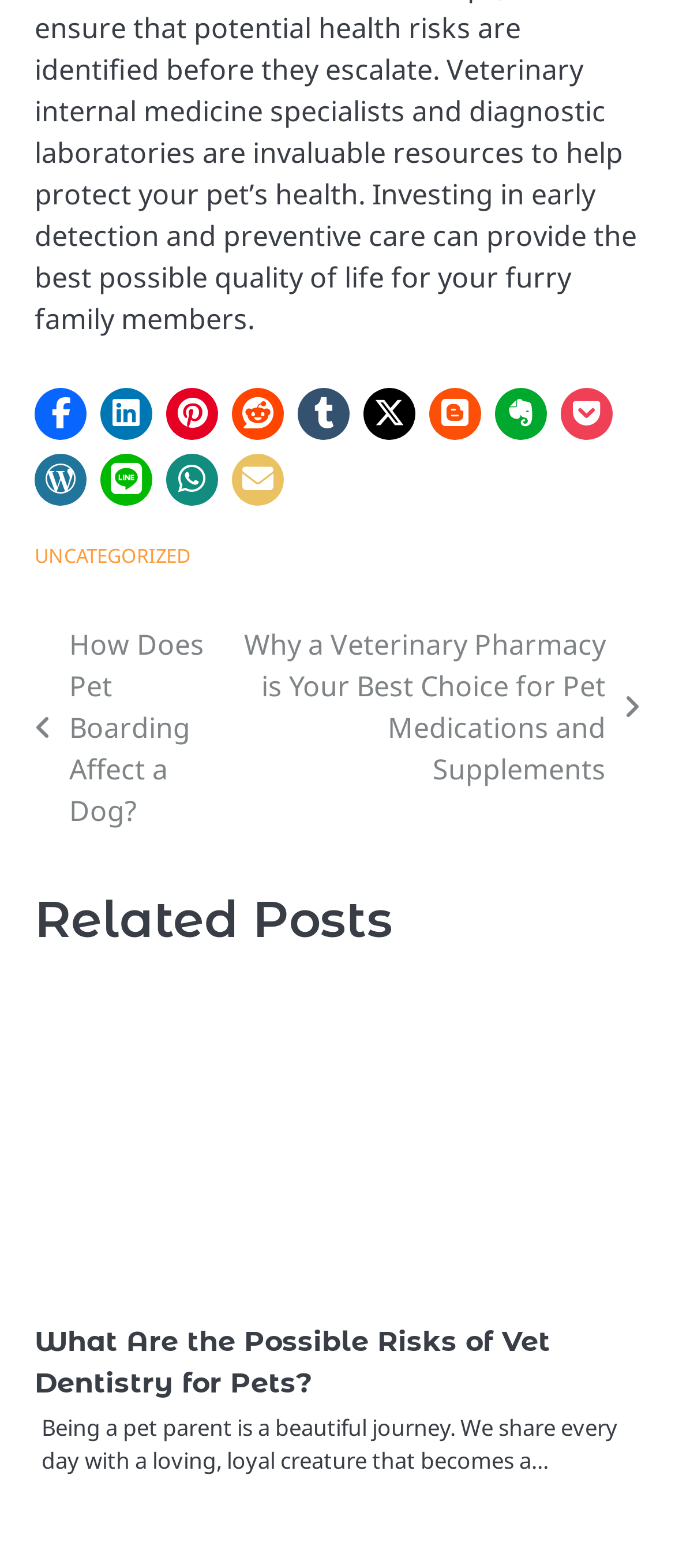Determine the bounding box coordinates of the region I should click to achieve the following instruction: "Share on WhatsApp". Ensure the bounding box coordinates are four float numbers between 0 and 1, i.e., [left, top, right, bottom].

[0.246, 0.289, 0.323, 0.322]